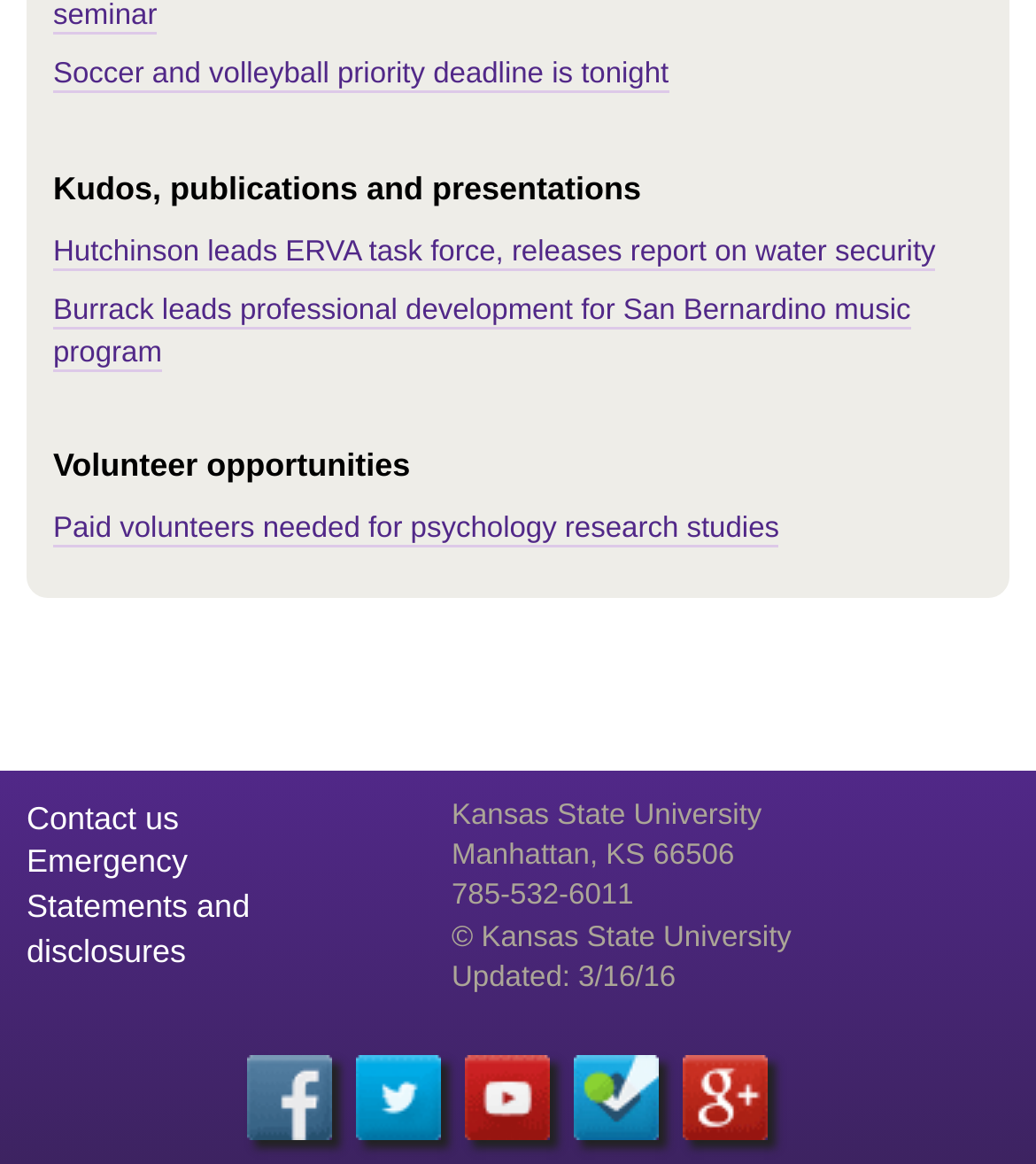Could you determine the bounding box coordinates of the clickable element to complete the instruction: "Learn about Kudos, publications and presentations"? Provide the coordinates as four float numbers between 0 and 1, i.e., [left, top, right, bottom].

[0.051, 0.12, 0.949, 0.182]